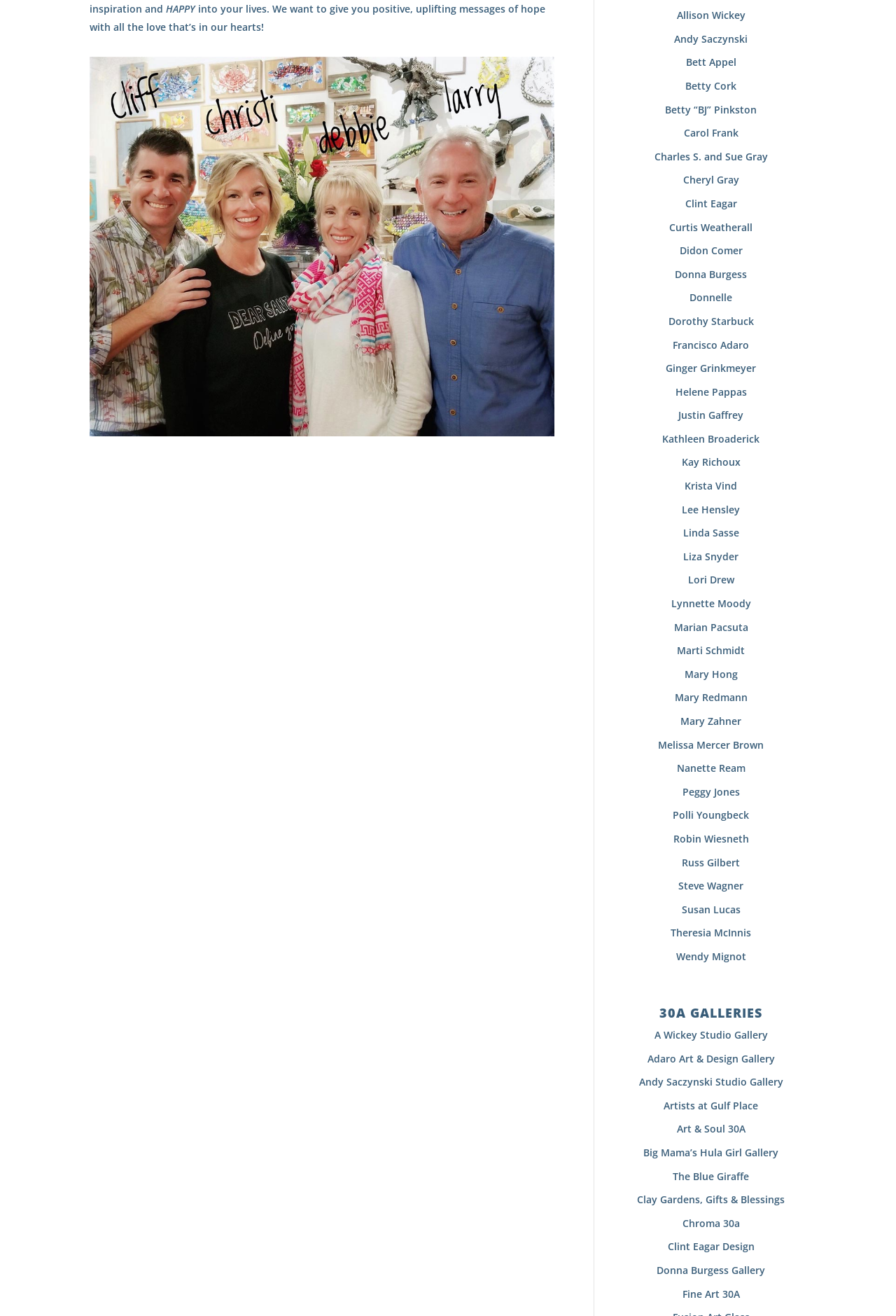Find the UI element described as: "24 7 payday loans" and predict its bounding box coordinates. Ensure the coordinates are four float numbers between 0 and 1, [left, top, right, bottom].

None